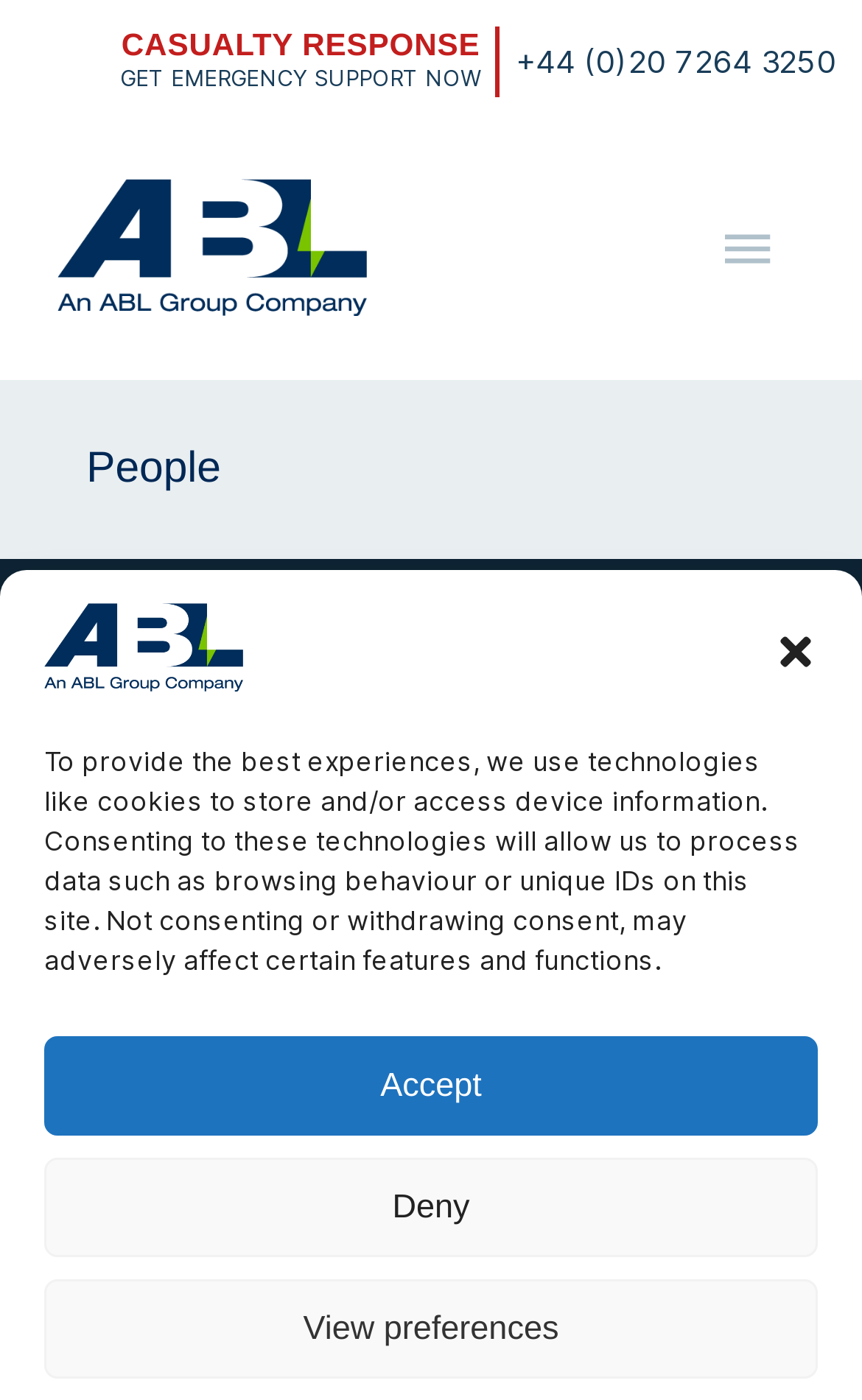Using the image as a reference, answer the following question in as much detail as possible:
What is the company name?

The company name can be found in the top-left corner of the webpage, where it is written as 'James Rinkel - ABL Group'. It is also mentioned in the image and link elements with the same text.